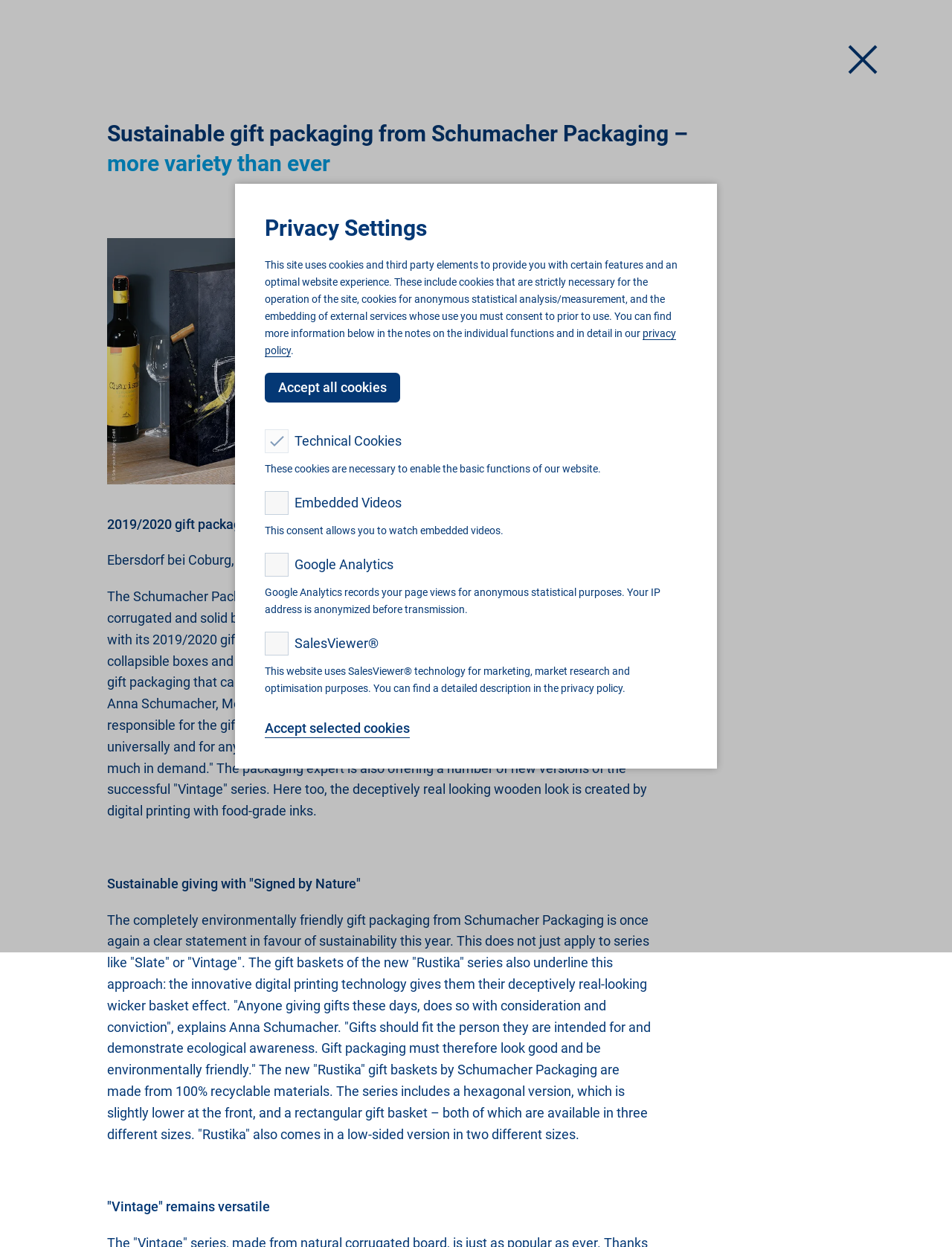For the element described, predict the bounding box coordinates as (top-left x, top-left y, bottom-right x, bottom-right y). All values should be between 0 and 1. Element description: Accept all cookies

[0.278, 0.299, 0.42, 0.323]